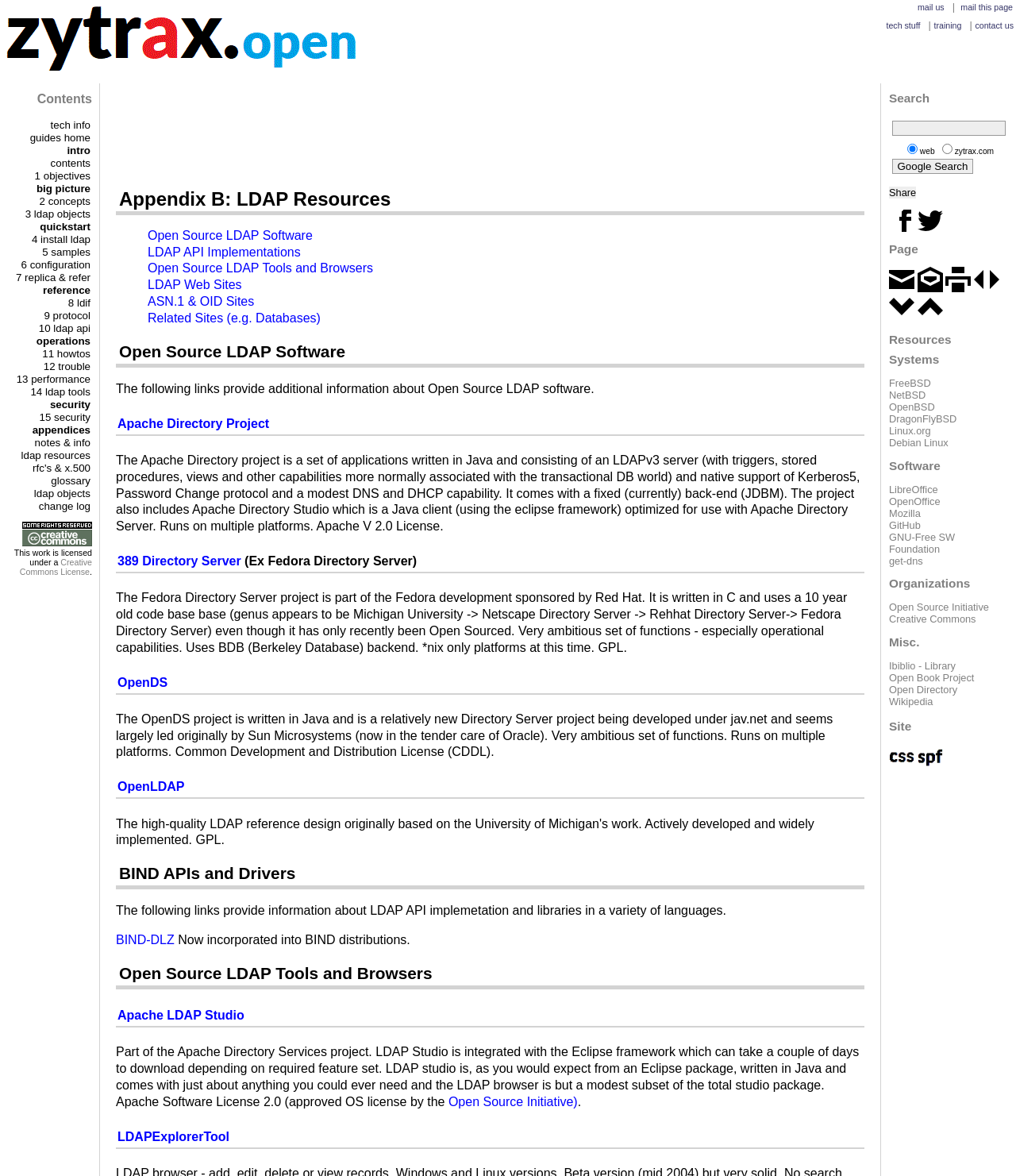Offer a comprehensive description of the webpage’s content and structure.

The webpage is titled "Appendix B: LDAP Resources" and features a logo at the top left corner. Below the logo, there are several links to related pages, including "mail us", "mail this page", "contact us", "training", and "tech stuff". 

The main content of the page is divided into sections, each with a heading. The first section is "Open Source LDAP Software", which provides links to various open-source LDAP software projects, including Apache Directory Project, 389 Directory Server, OpenDS, and OpenLDAP. Each project has a brief description and a link to its website.

The next section is "LDAP API Implementations", which lists links to LDAP API implementations in various programming languages. This is followed by "Open Source LDAP Tools and Browsers", which provides links to LDAP tools and browsers, including Apache LDAP Studio and LDAPExplorerTool.

The page also has a table of contents on the left side, which lists links to various sections of the page, including "tech info", "guides home", "intro", and "ldap resources". There are also links to other related pages, such as "rfc's & x.500" and "glossary".

At the bottom of the page, there is a copyright notice, which states that the work is licensed under a Creative Commons License. There is also an image of the Creative Commons License logo.